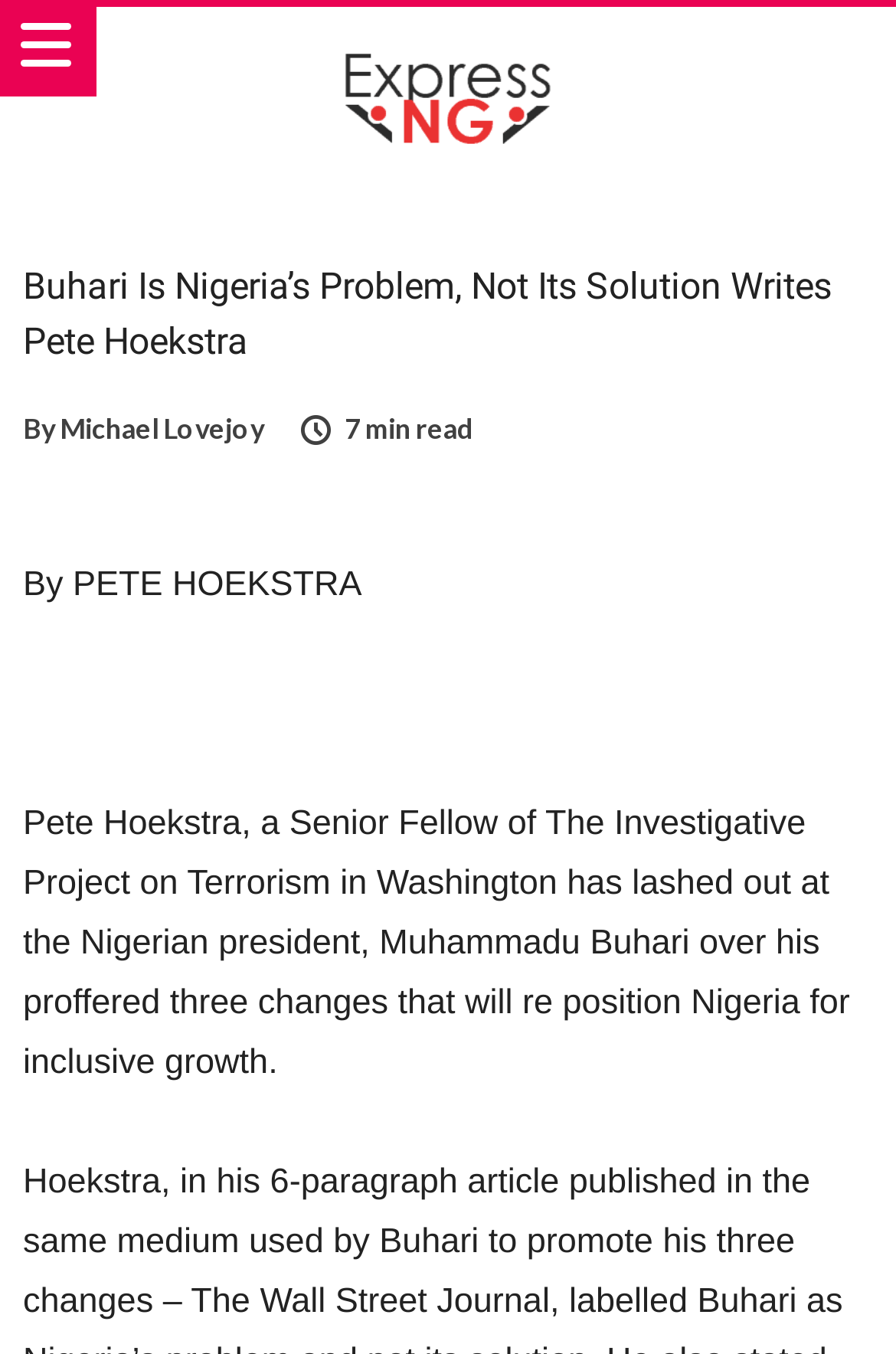Provide a short answer to the following question with just one word or phrase: Who is the Nigerian president mentioned in the article?

Muhammadu Buhari